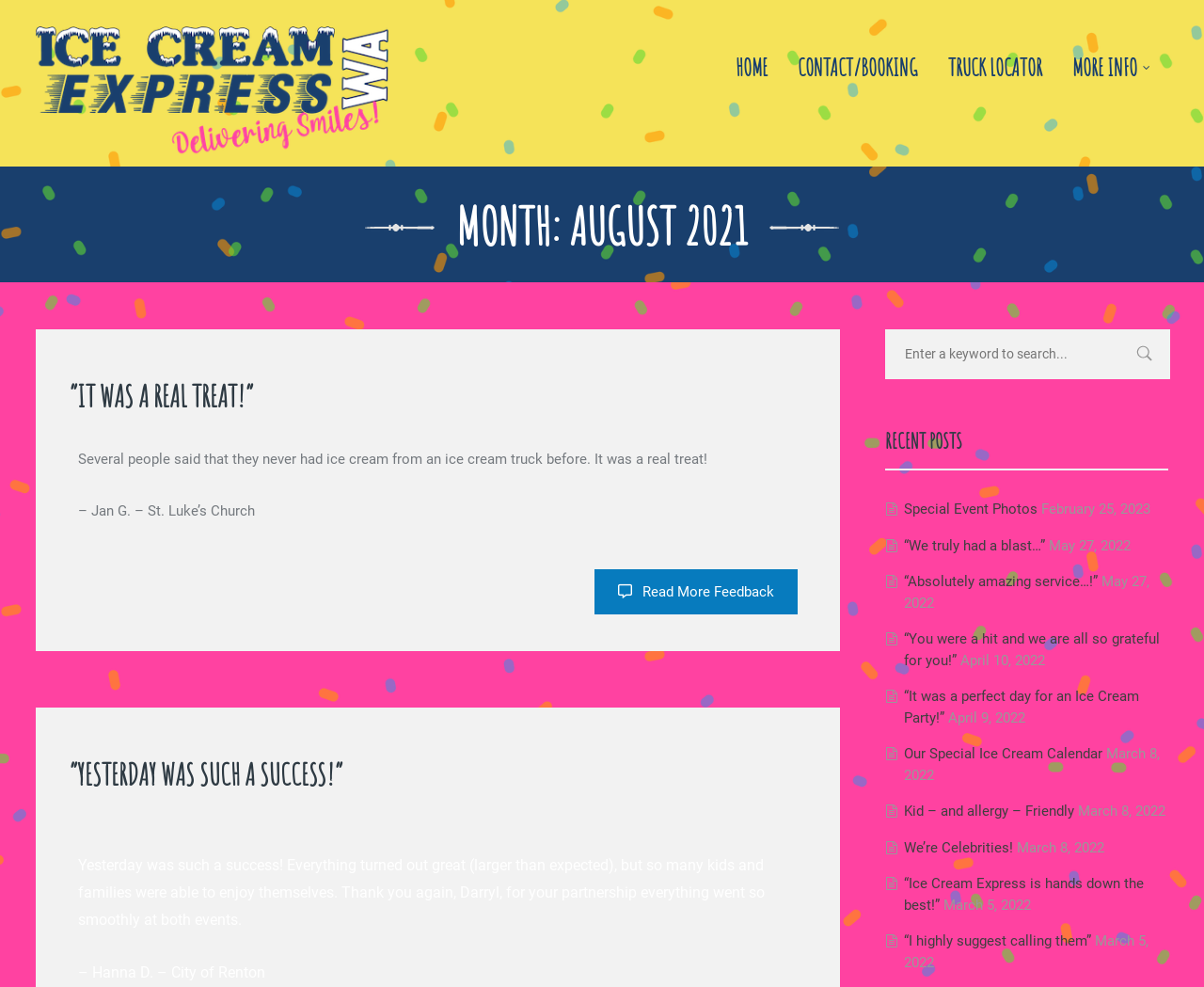Extract the bounding box coordinates for the described element: "Truck Locator". The coordinates should be represented as four float numbers between 0 and 1: [left, top, right, bottom].

[0.775, 0.0, 0.878, 0.136]